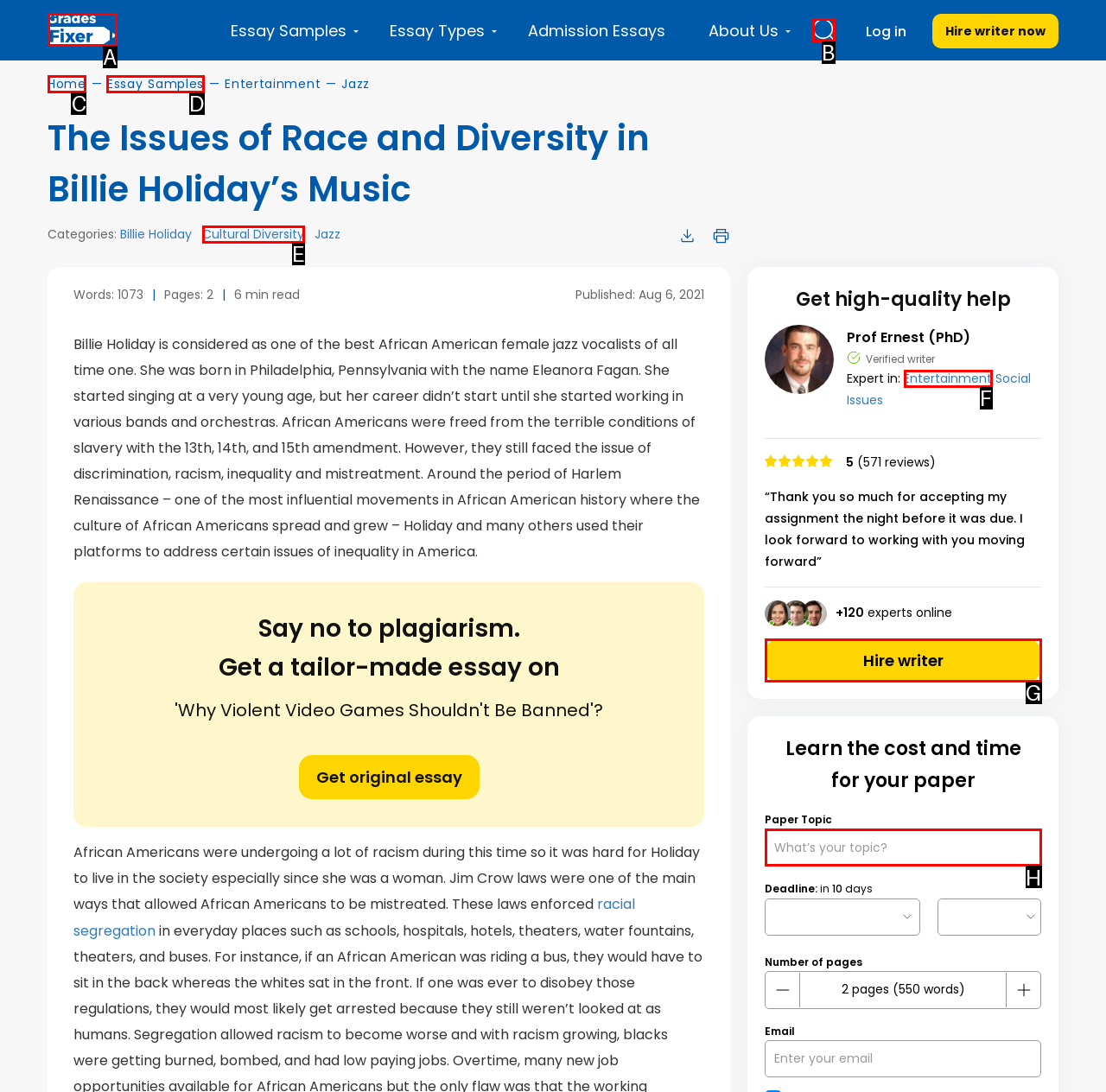Determine the HTML element to be clicked to complete the task: Search for a topic. Answer by giving the letter of the selected option.

B